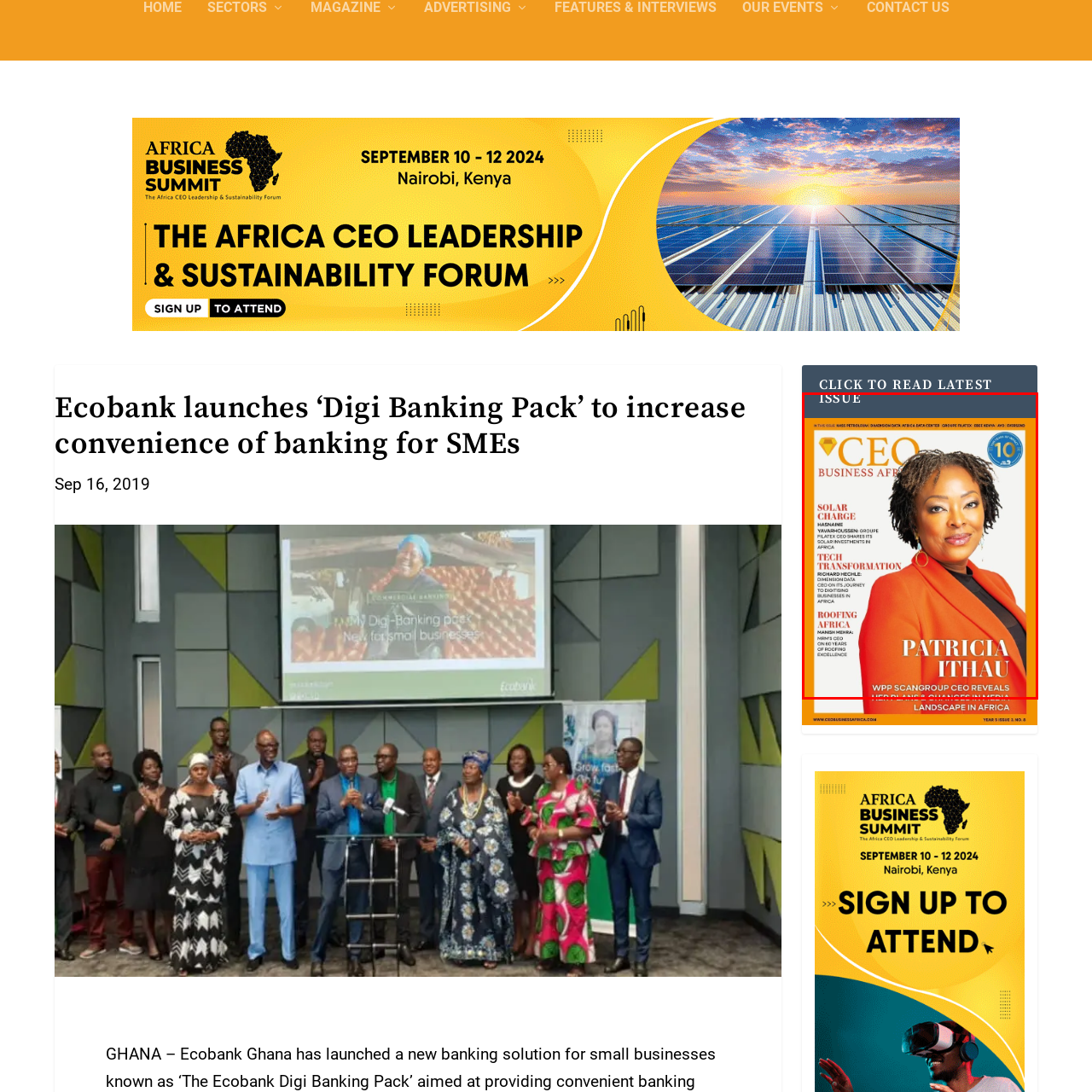Concentrate on the part of the image bordered in red, What is Patricia Ithau's role? Answer concisely with a word or phrase.

CEO of WPP Scangroup